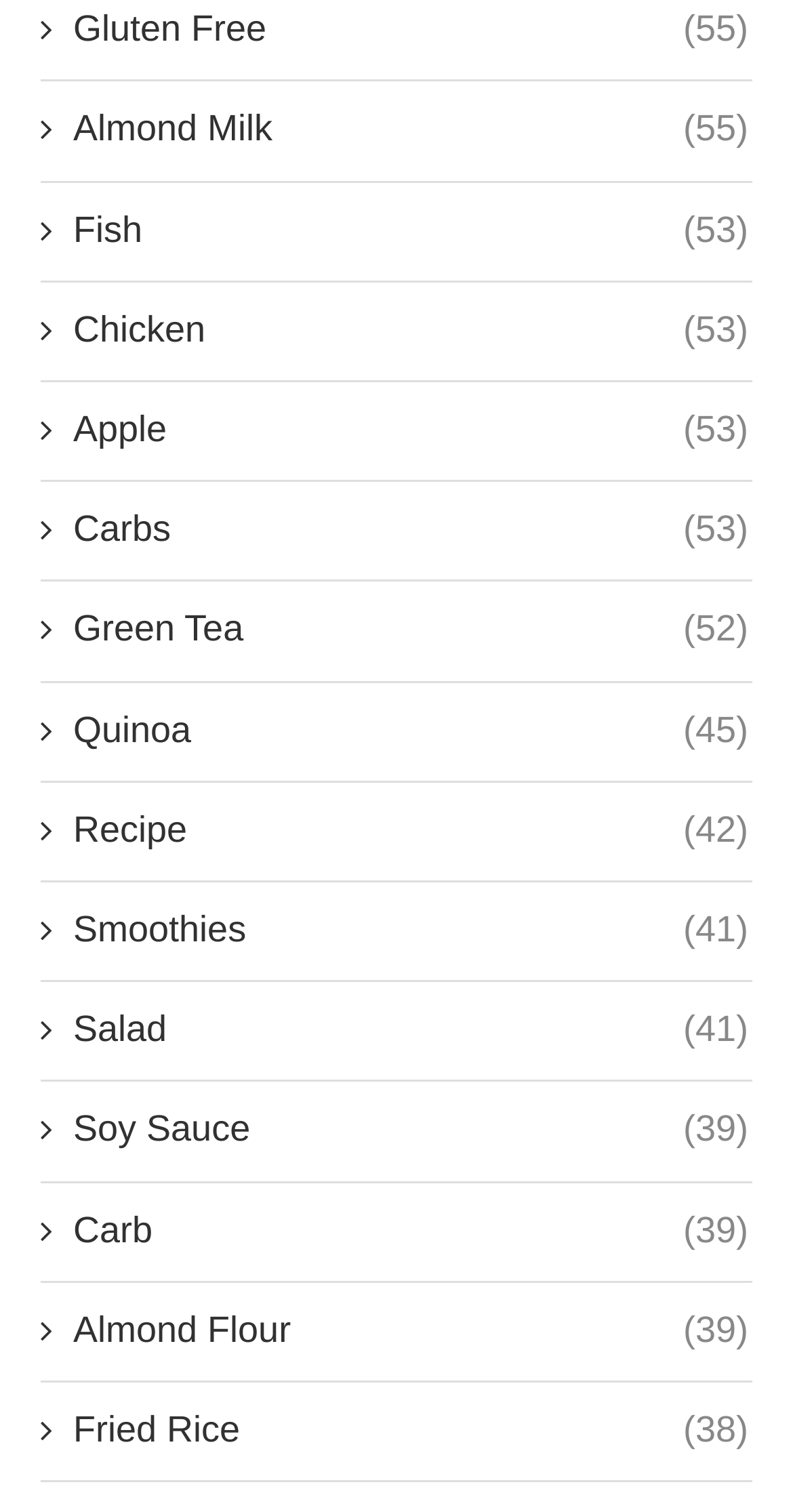Is there a food category related to cooking?
Make sure to answer the question with a detailed and comprehensive explanation.

I searched the list of food categories and found 'Fried Rice' and 'Recipe', which are both related to cooking, so the answer is yes.